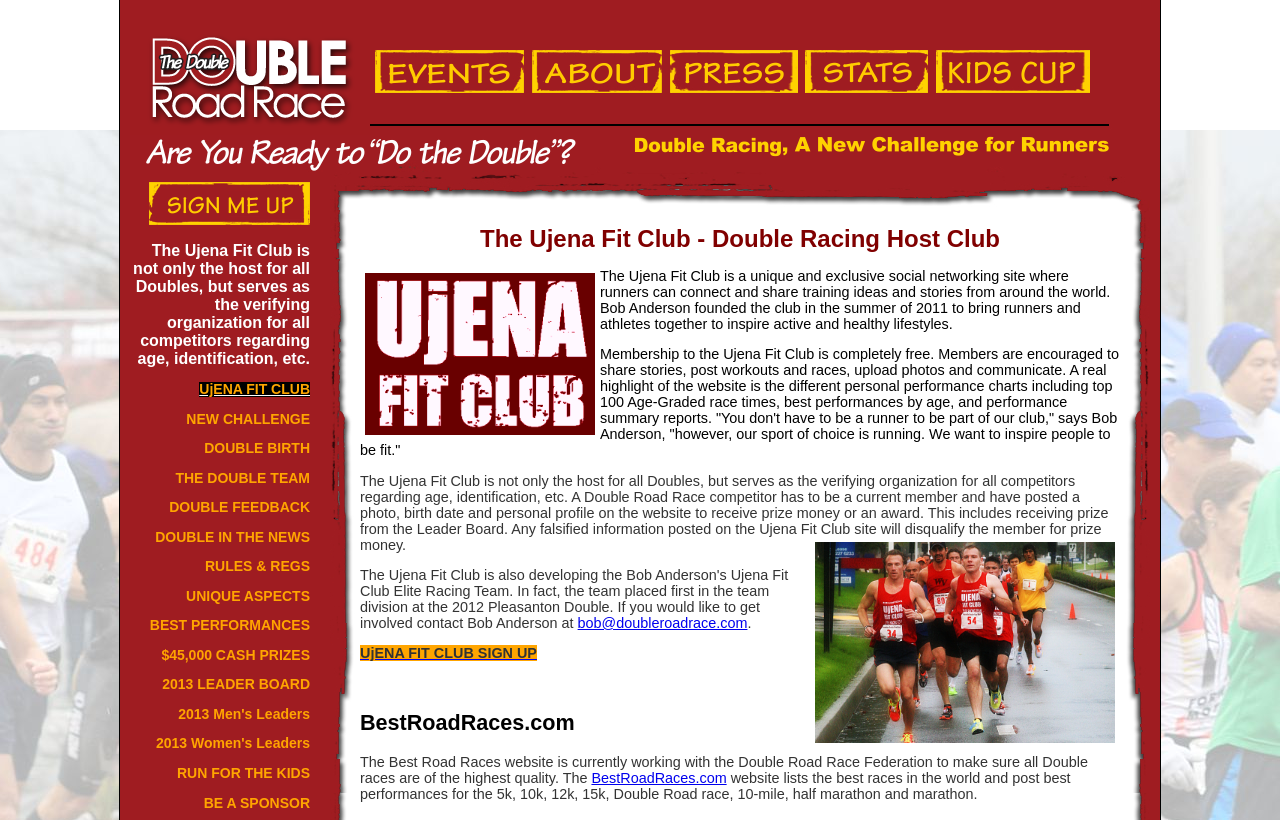Can you determine the bounding box coordinates of the area that needs to be clicked to fulfill the following instruction: "Contact Bob Anderson via email"?

[0.451, 0.75, 0.584, 0.769]